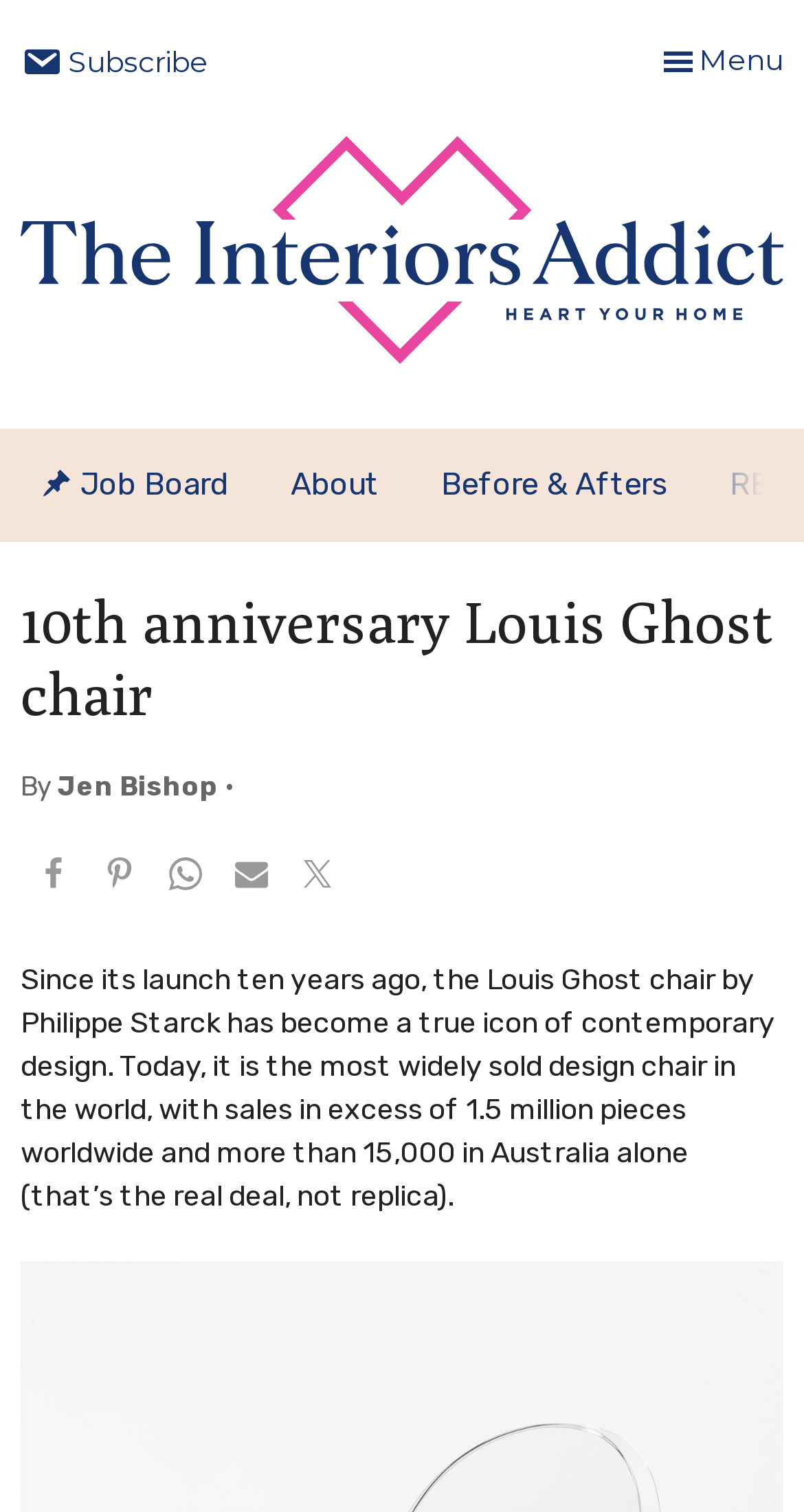Please identify the bounding box coordinates of the element's region that needs to be clicked to fulfill the following instruction: "Click the 'Toggle Menu' button". The bounding box coordinates should consist of four float numbers between 0 and 1, i.e., [left, top, right, bottom].

[0.818, 0.027, 0.974, 0.055]